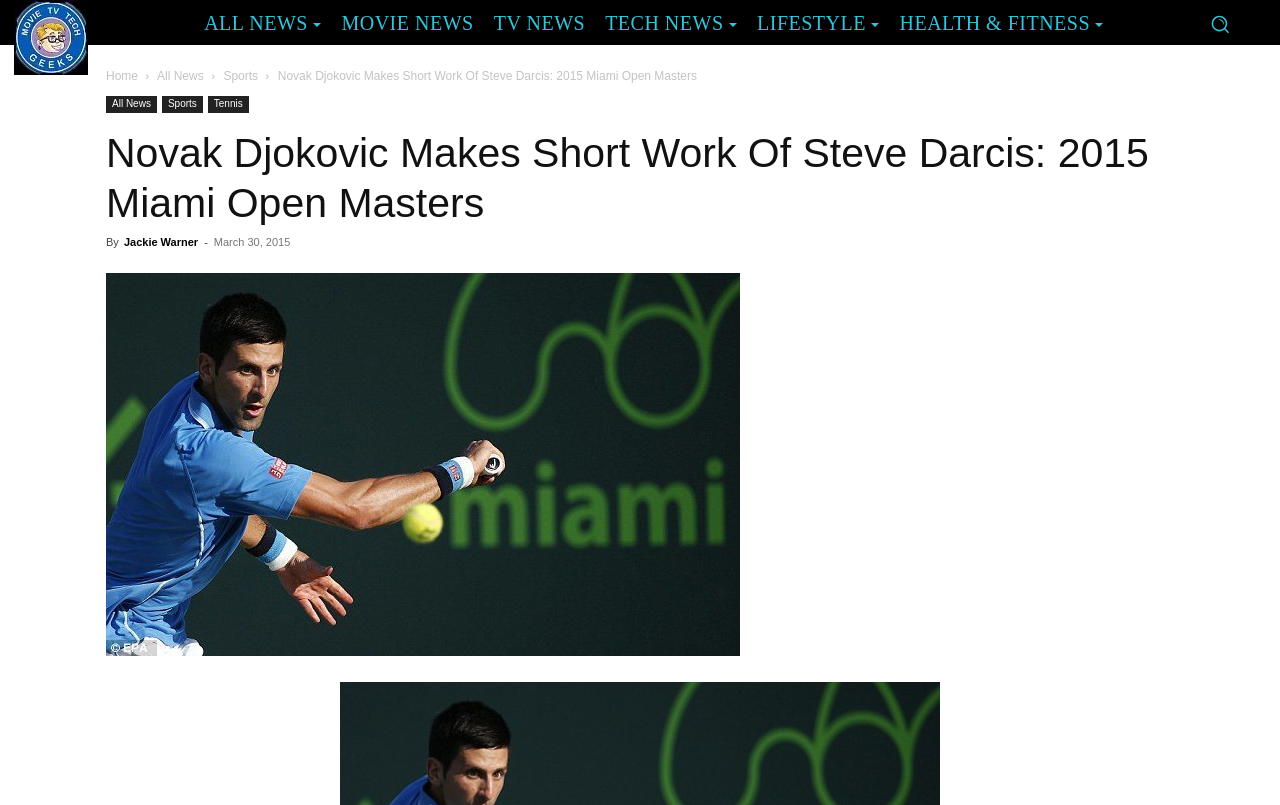Who is the author of the article?
Refer to the image and offer an in-depth and detailed answer to the question.

I found the answer by looking at the text below the article title, which says 'By Jackie Warner', indicating that Jackie Warner is the author of the article.